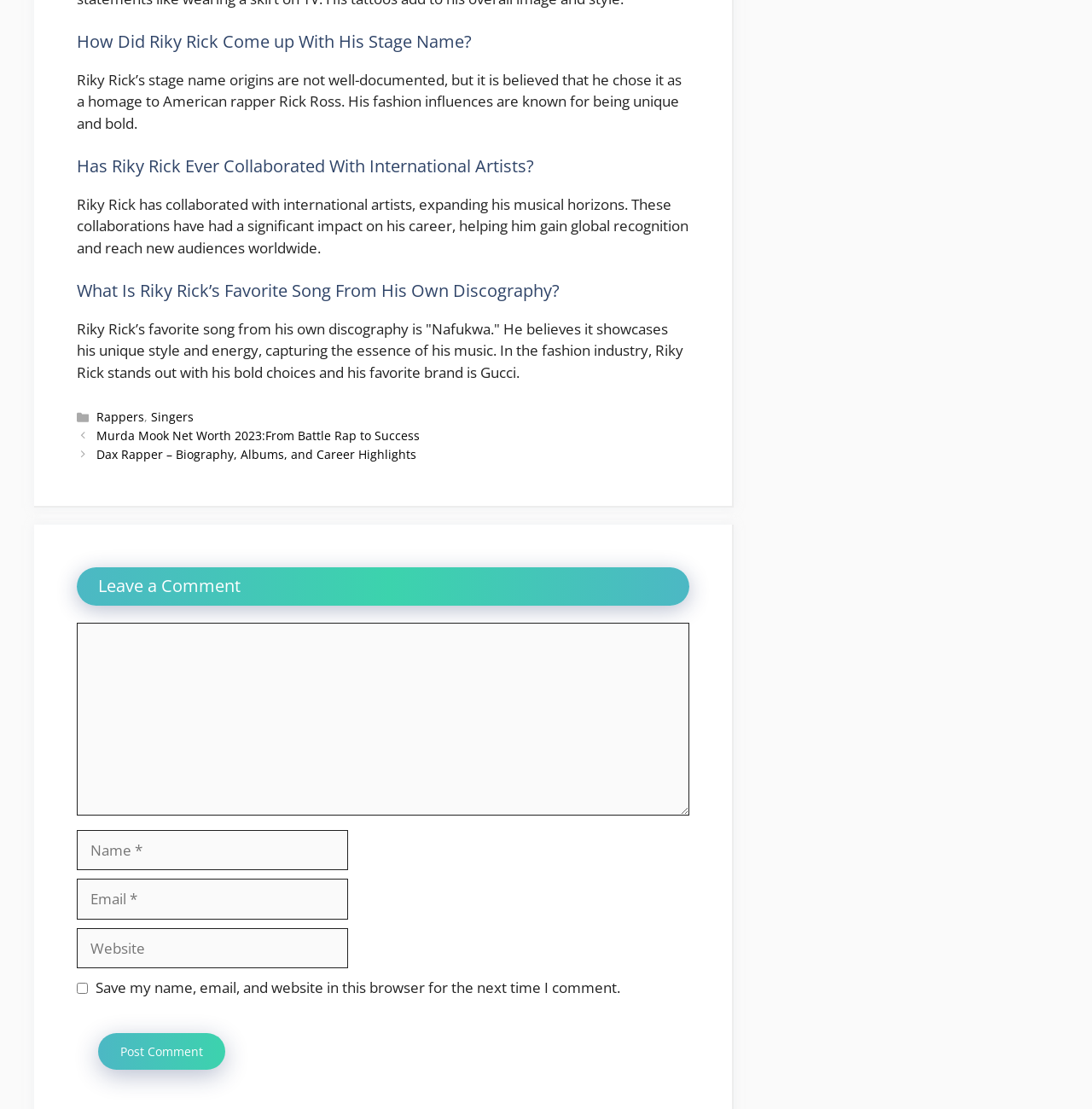Highlight the bounding box coordinates of the element you need to click to perform the following instruction: "Enter your name."

[0.07, 0.748, 0.319, 0.785]